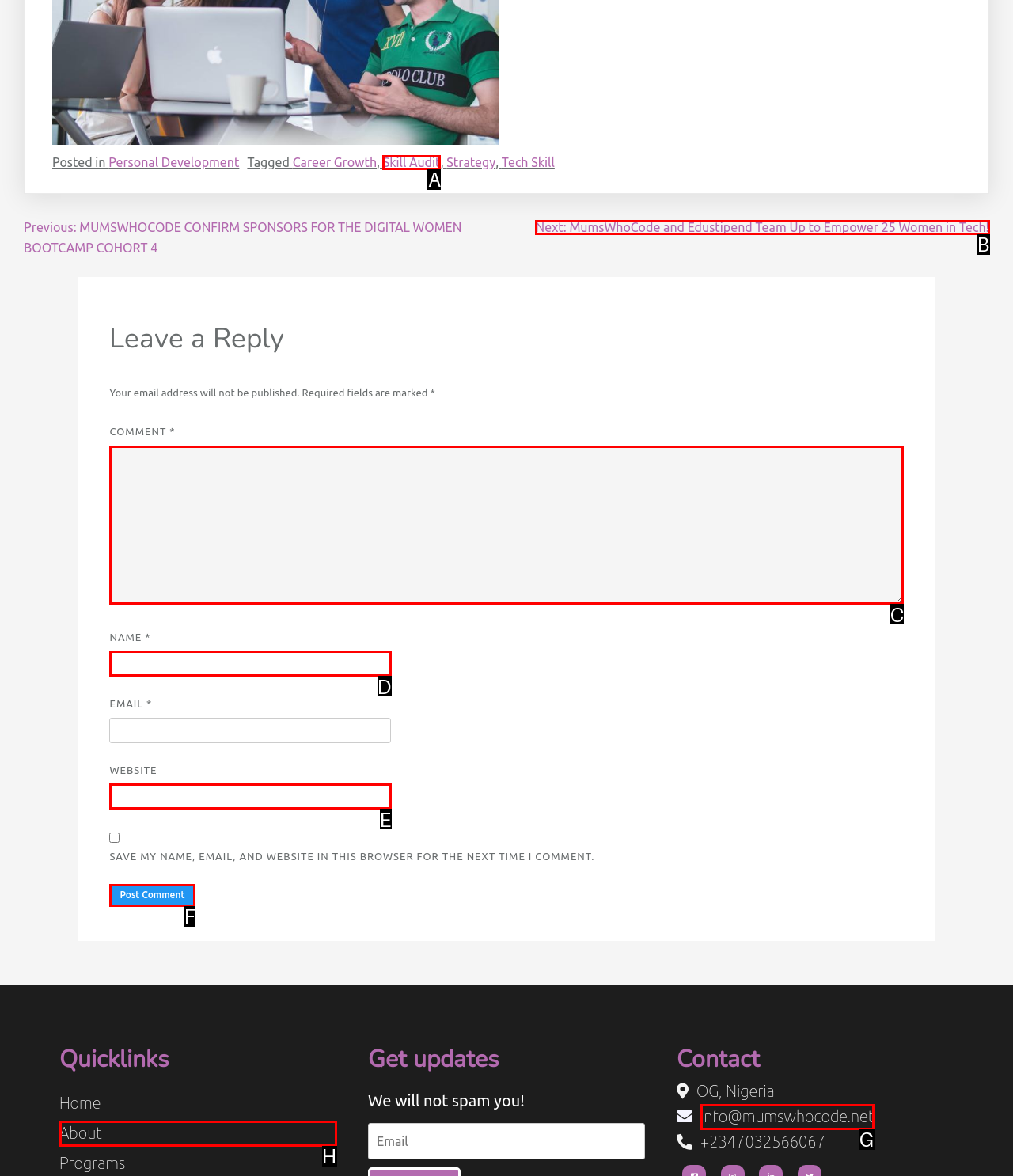Tell me which letter corresponds to the UI element that will allow you to Enter a comment. Answer with the letter directly.

C